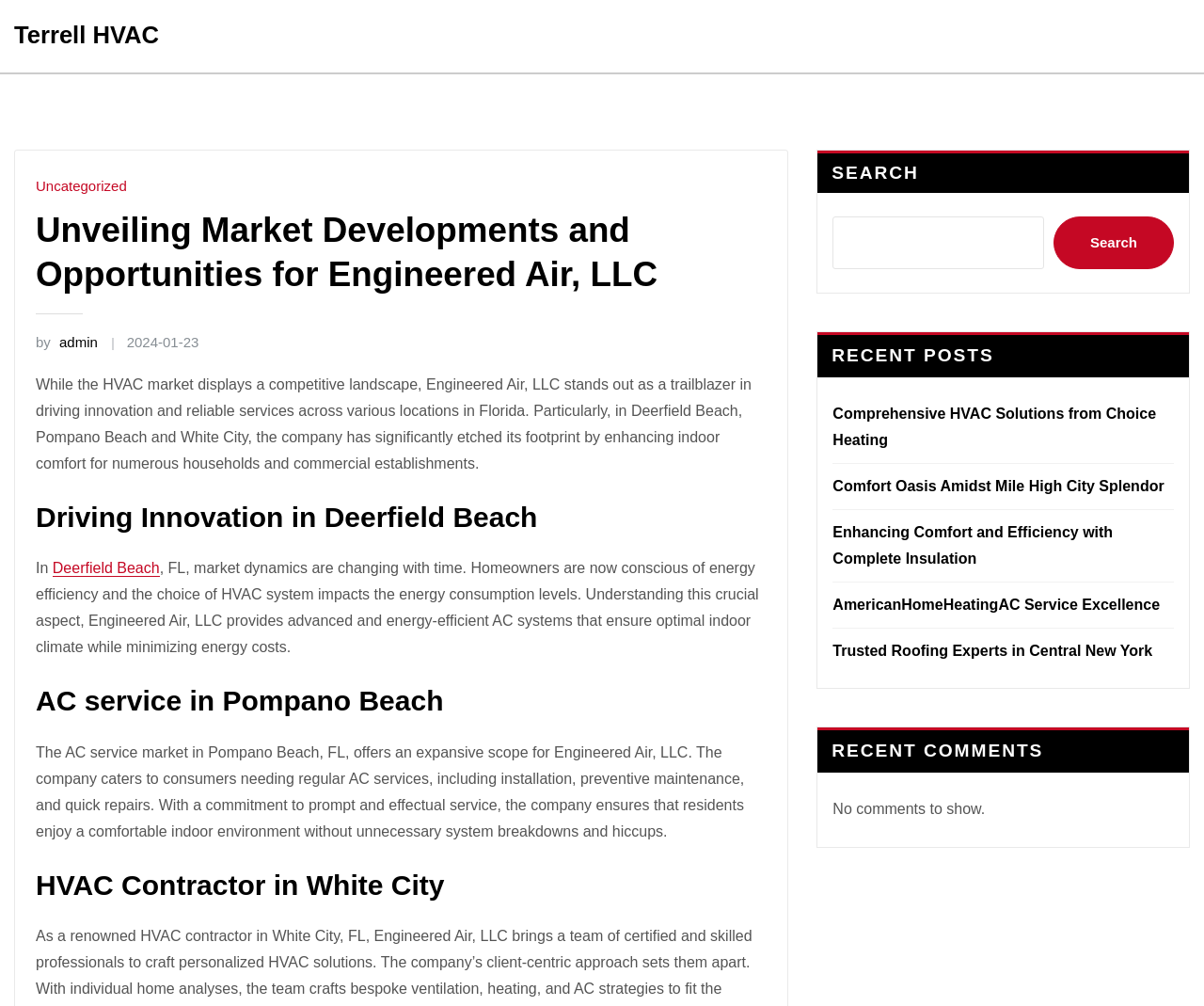Please find the bounding box coordinates of the section that needs to be clicked to achieve this instruction: "Click on the link to Deerfield Beach".

[0.044, 0.557, 0.133, 0.573]